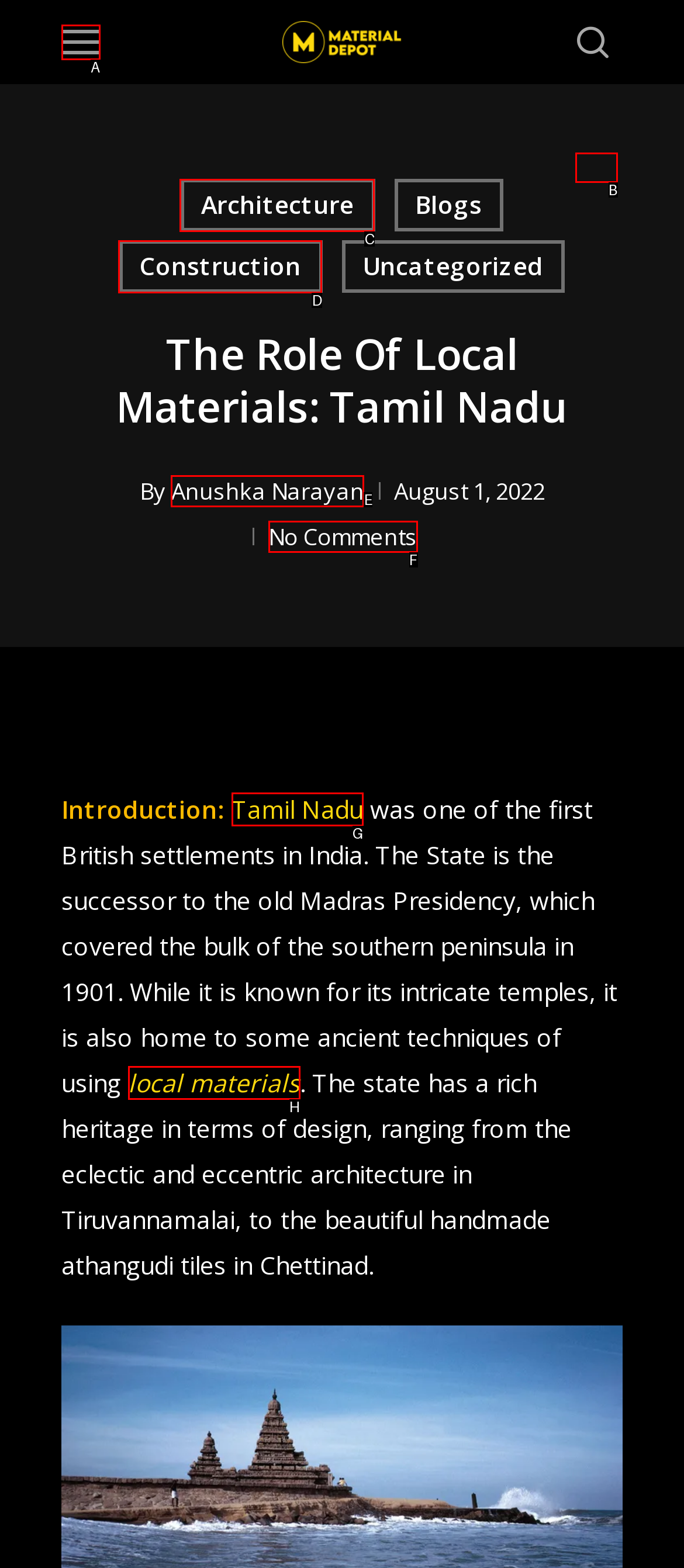Which option corresponds to the following element description: Menu?
Please provide the letter of the correct choice.

A